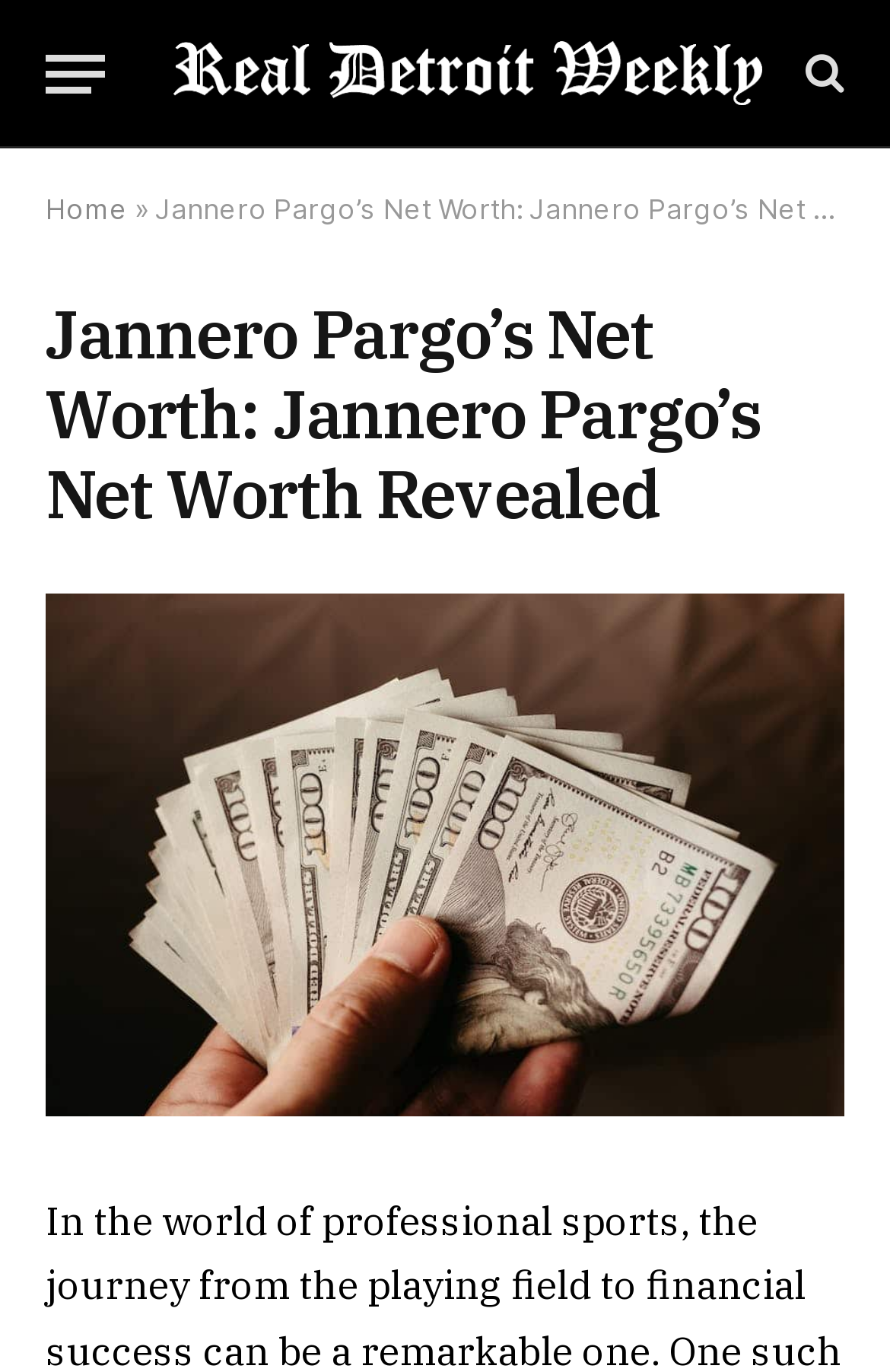Please provide a comprehensive answer to the question below using the information from the image: How many navigation links are there at the top?

I counted the number of navigation links at the top of the webpage by looking at the button element with the text 'Menu' and the link element with the text 'Home', which are both located at the top of the webpage.